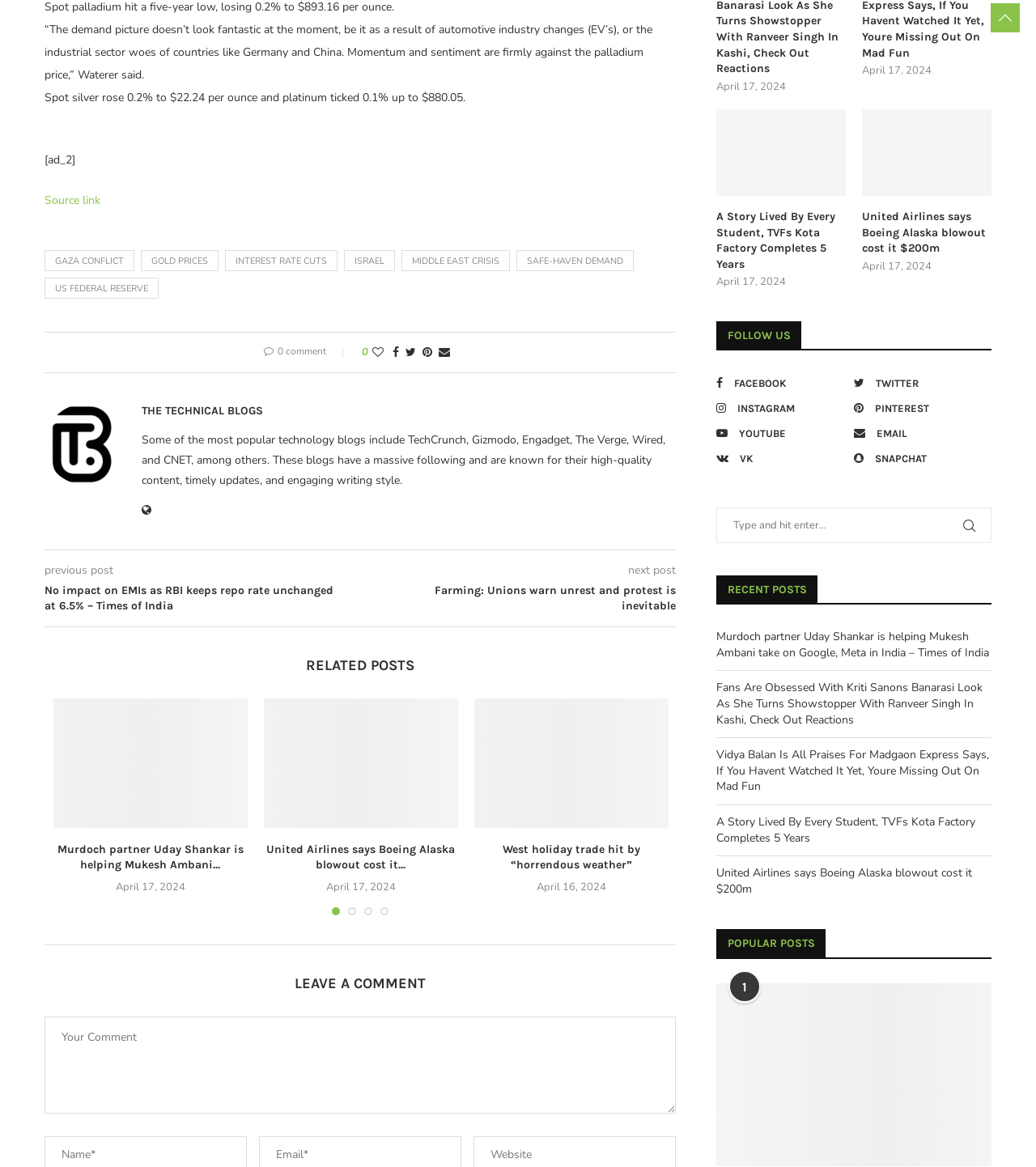Extract the bounding box coordinates for the HTML element that matches this description: "Middle East crisis". The coordinates should be four float numbers between 0 and 1, i.e., [left, top, right, bottom].

[0.388, 0.214, 0.492, 0.232]